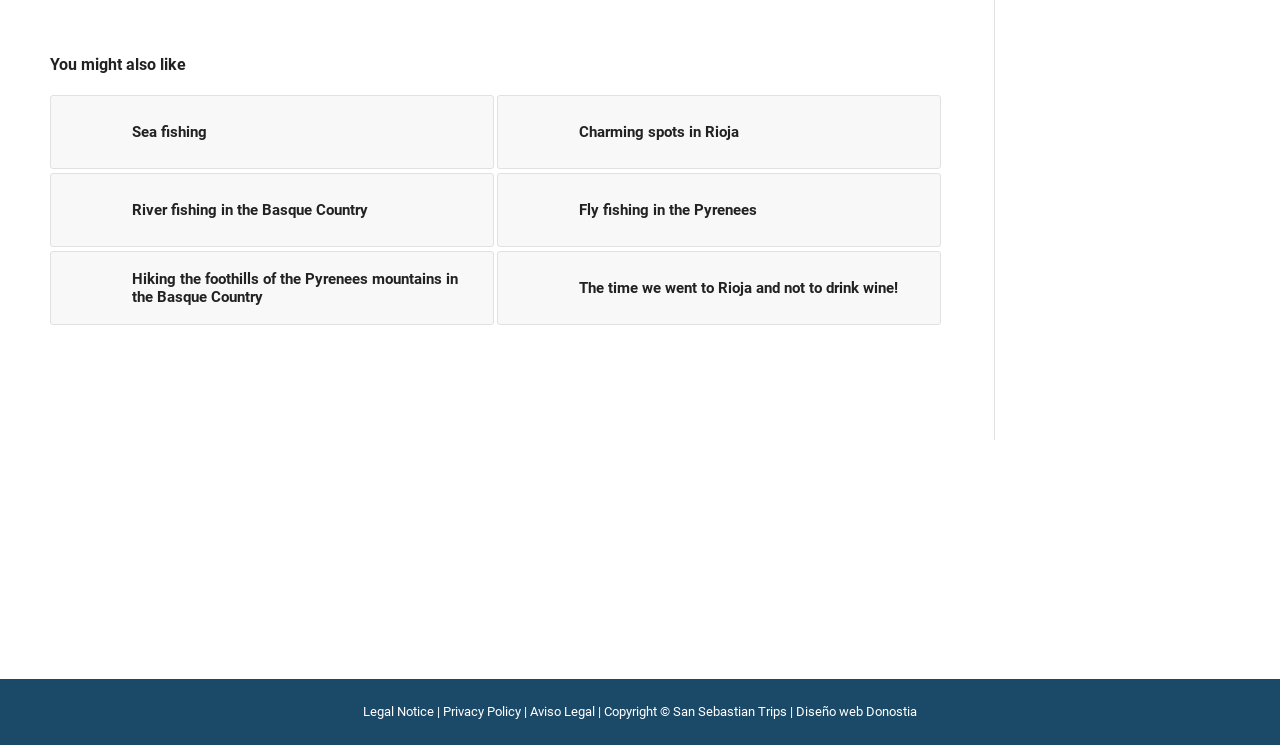Please identify the bounding box coordinates of the clickable element to fulfill the following instruction: "View 'trip-advisor-2019-certificate-of-excellence'". The coordinates should be four float numbers between 0 and 1, i.e., [left, top, right, bottom].

[0.43, 0.631, 0.57, 0.873]